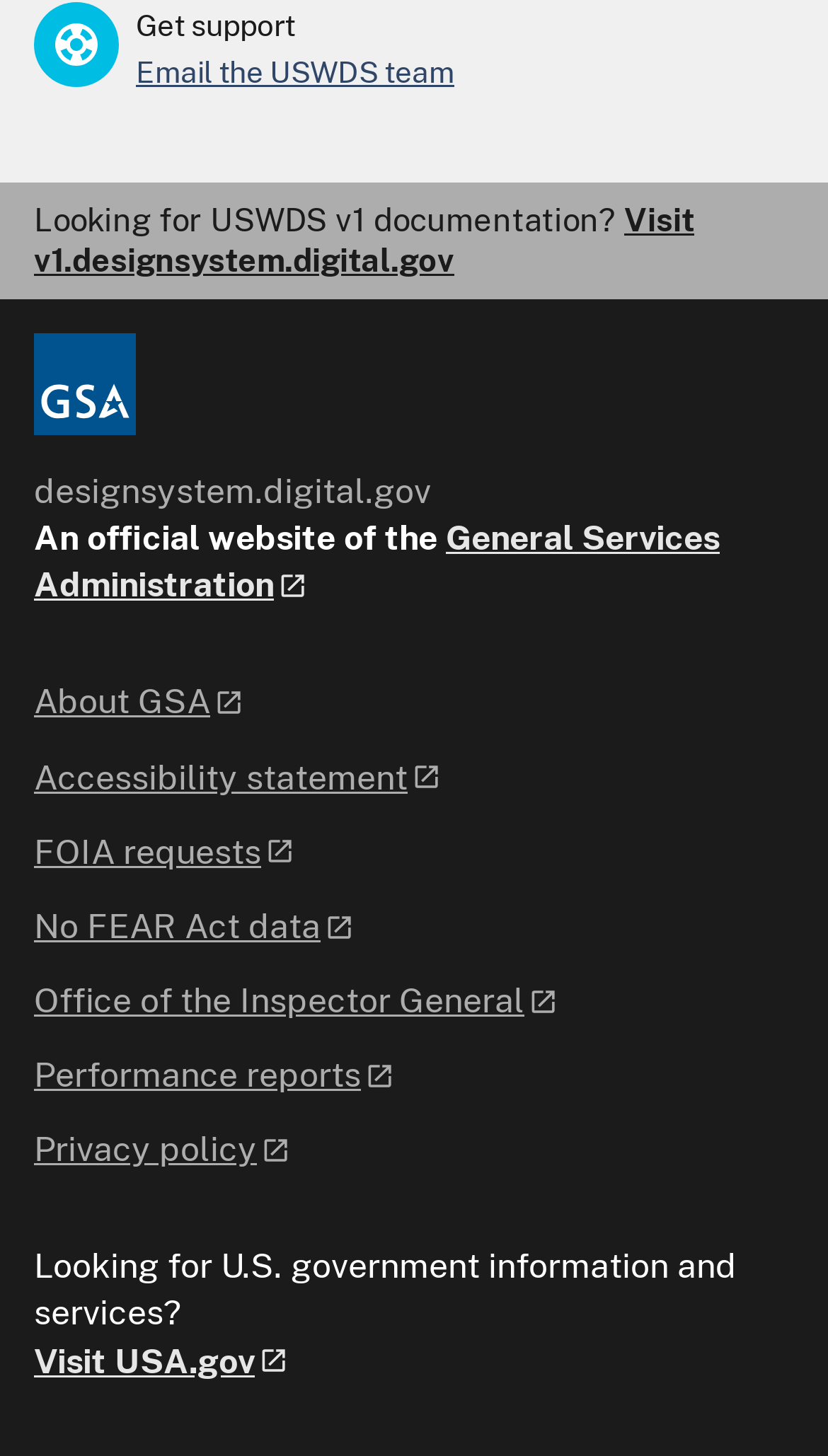What is the purpose of the 'Government information and services' section?
Please give a detailed and elaborate answer to the question based on the image.

The 'Government information and services' section has a StaticText element with the text 'Looking for U.S. government information and services?' and a link element to 'USA.gov', indicating that it is intended to provide U.S. government information and services.